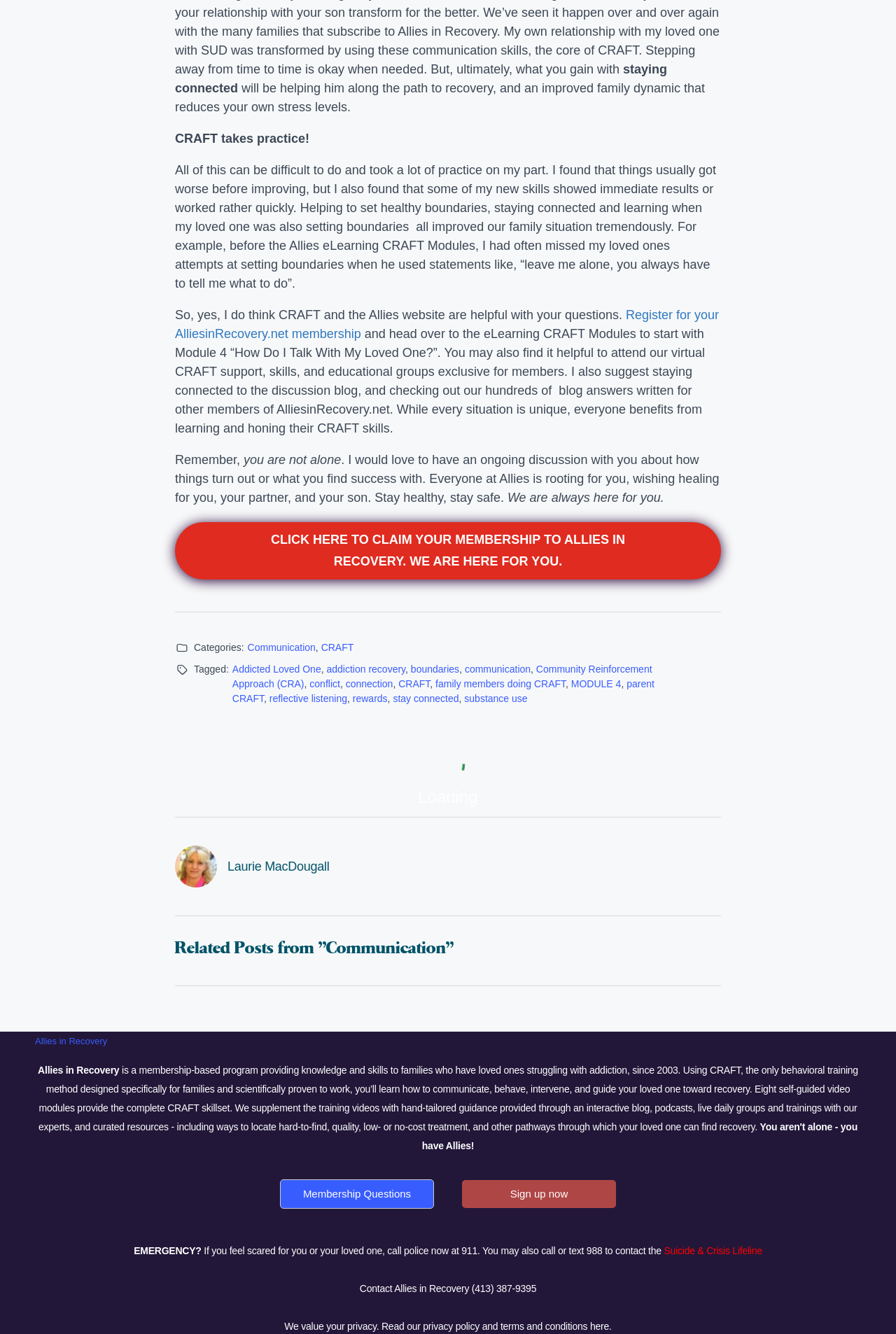Please give the bounding box coordinates of the area that should be clicked to fulfill the following instruction: "Contact Allies in Recovery". The coordinates should be in the format of four float numbers from 0 to 1, i.e., [left, top, right, bottom].

[0.401, 0.962, 0.599, 0.97]